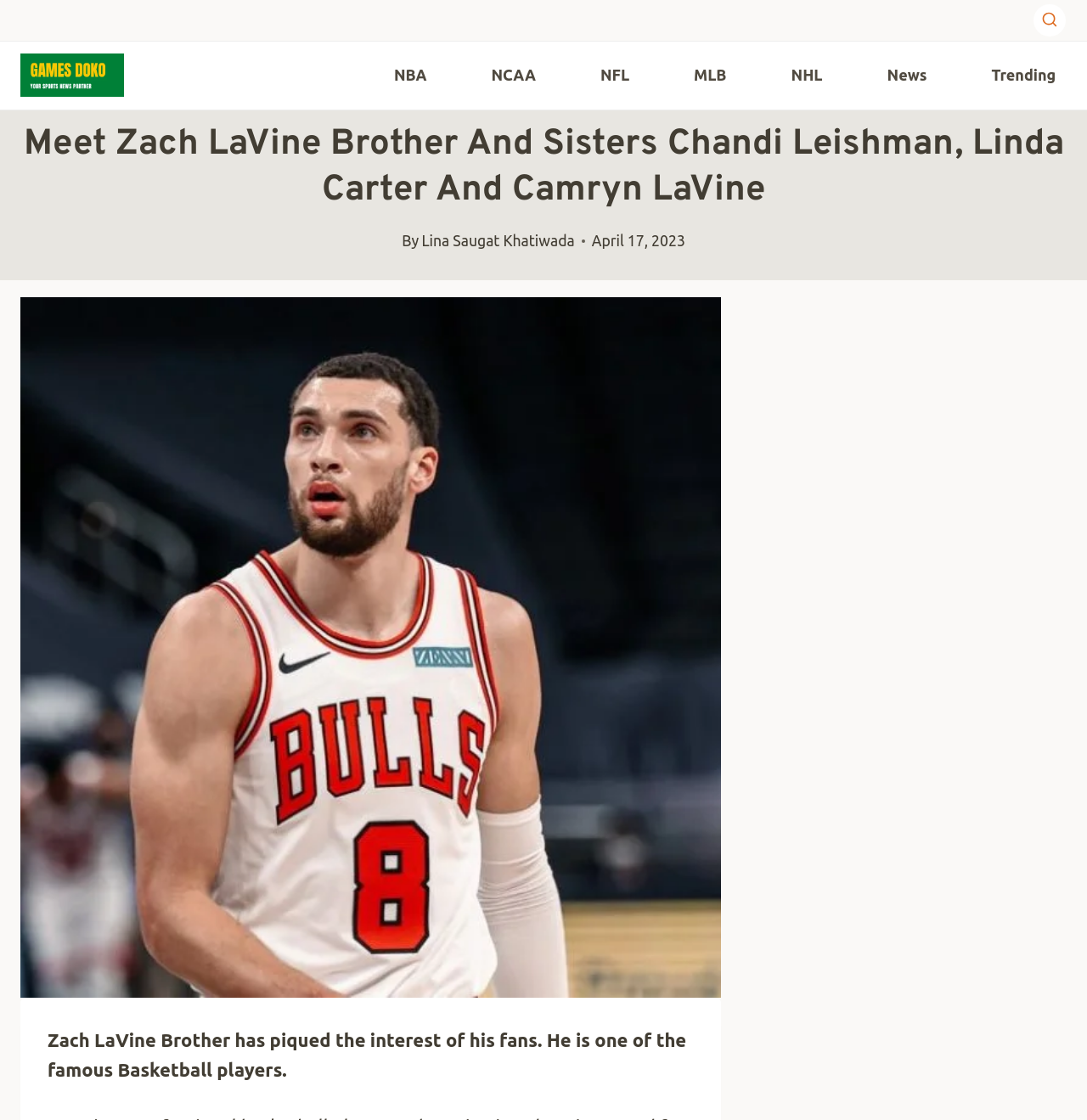Who is the author of this article?
Please use the image to provide a one-word or short phrase answer.

Lina Saugat Khatiwada